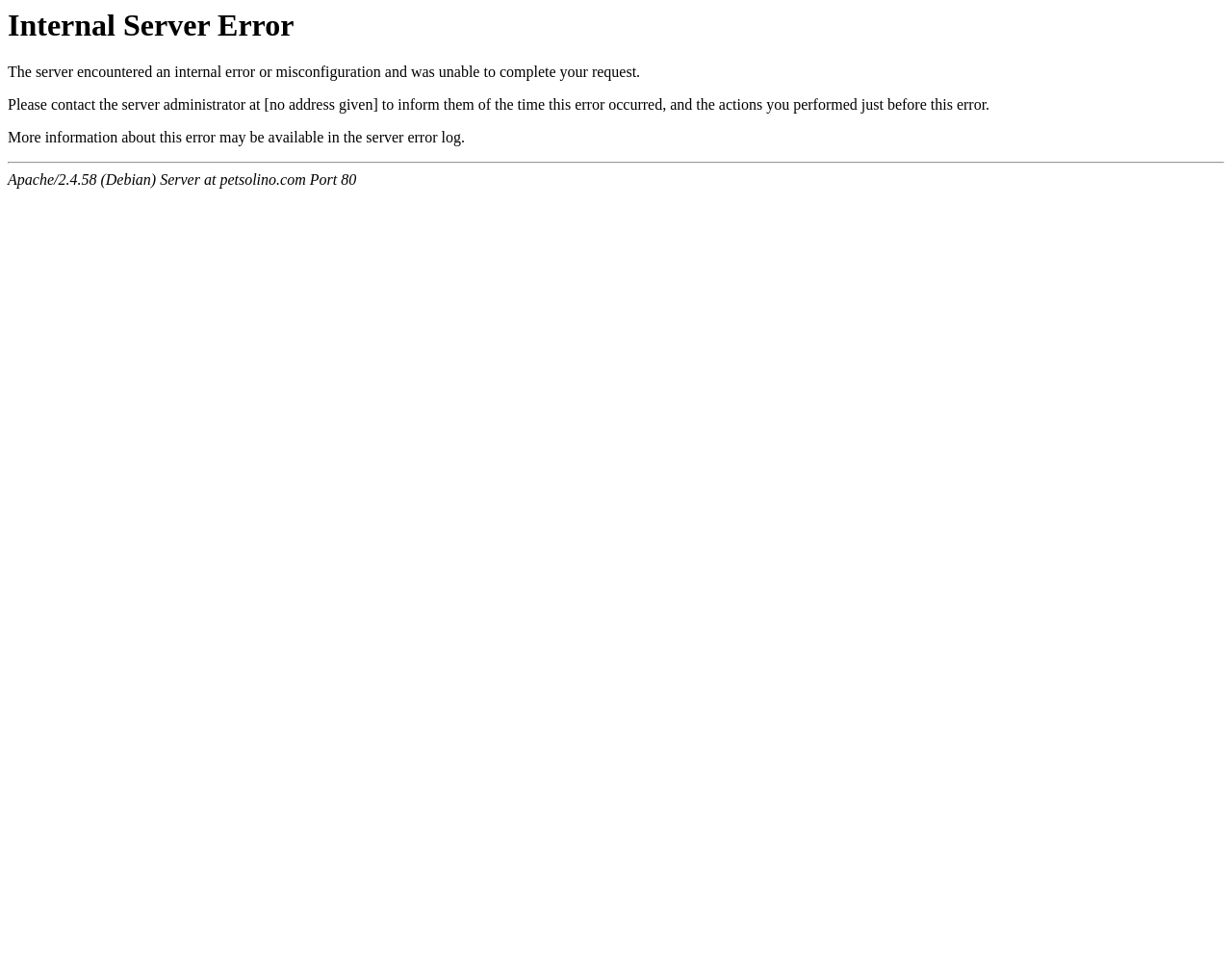Based on the image, give a detailed response to the question: Is there a horizontal separator?

There is a horizontal separator element at [0.006, 0.166, 0.994, 0.168] which separates the error message from the server information.